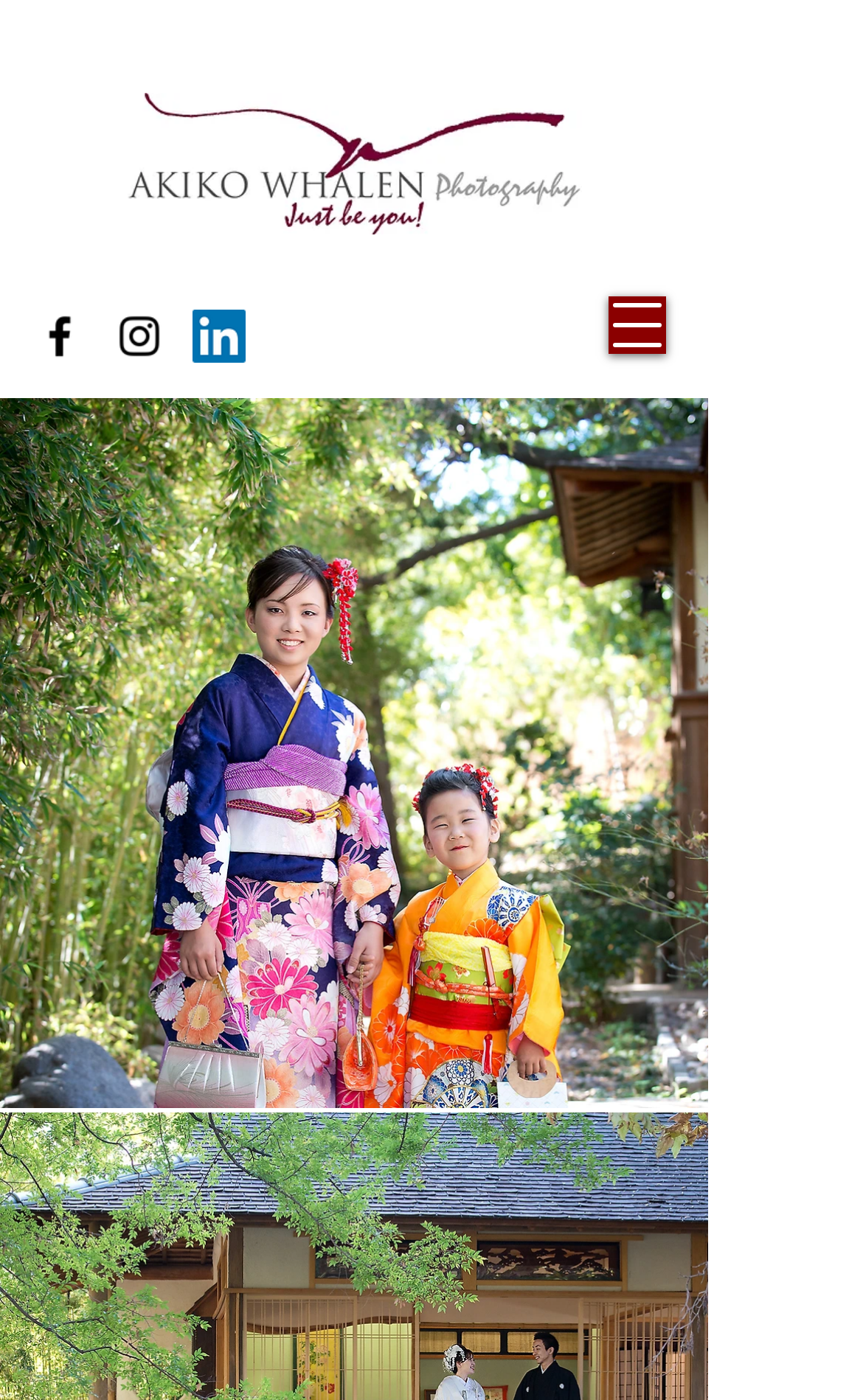What is the purpose of the button at the top right corner of the webpage?
Analyze the image and deliver a detailed answer to the question.

The button at the top right corner of the webpage has the text 'Open navigation menu' and has a popup dialog, which suggests that it is used to open a navigation menu.